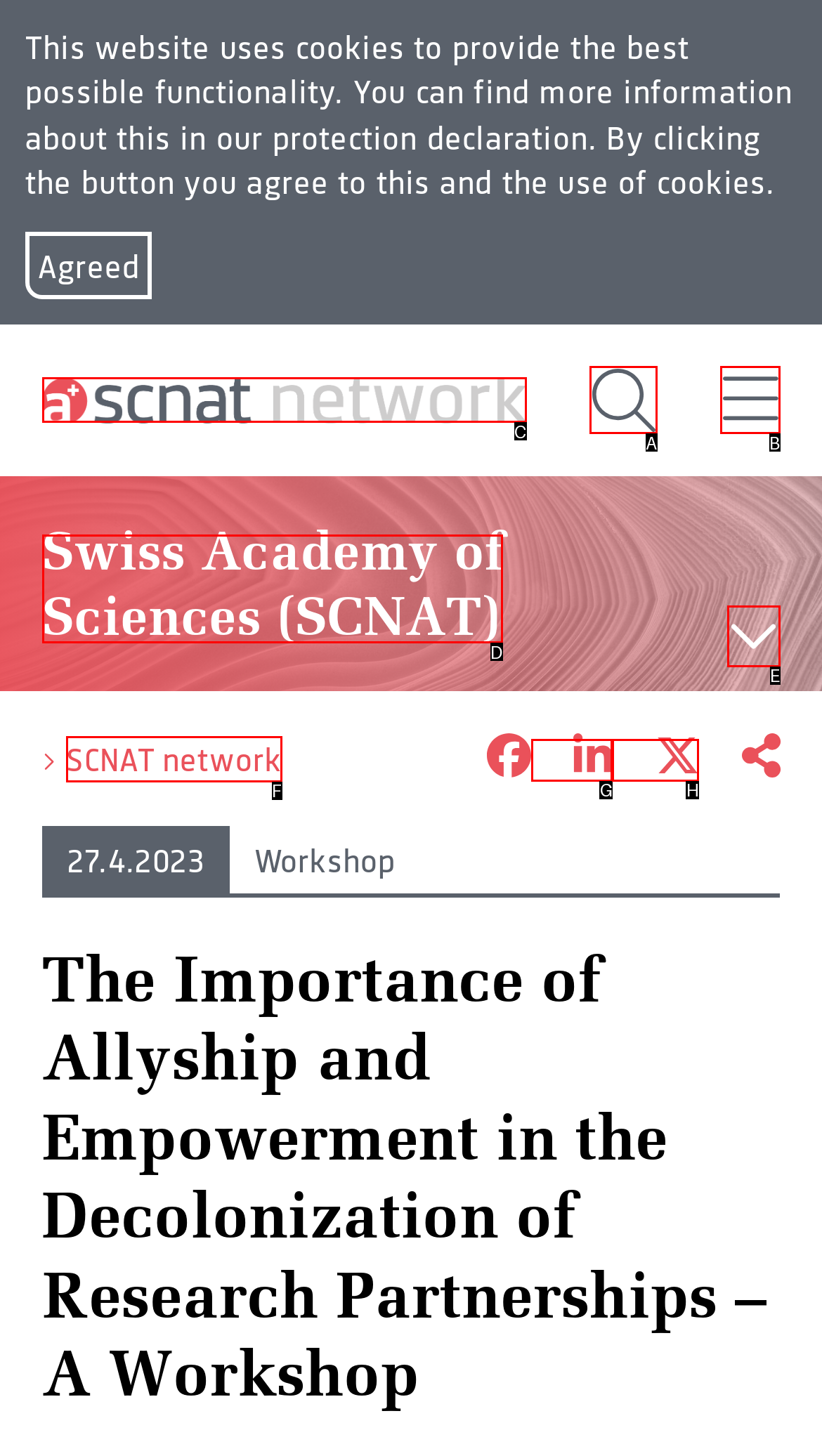Tell me which one HTML element best matches the description: Swiss Academy of Sciences (SCNAT)
Answer with the option's letter from the given choices directly.

D